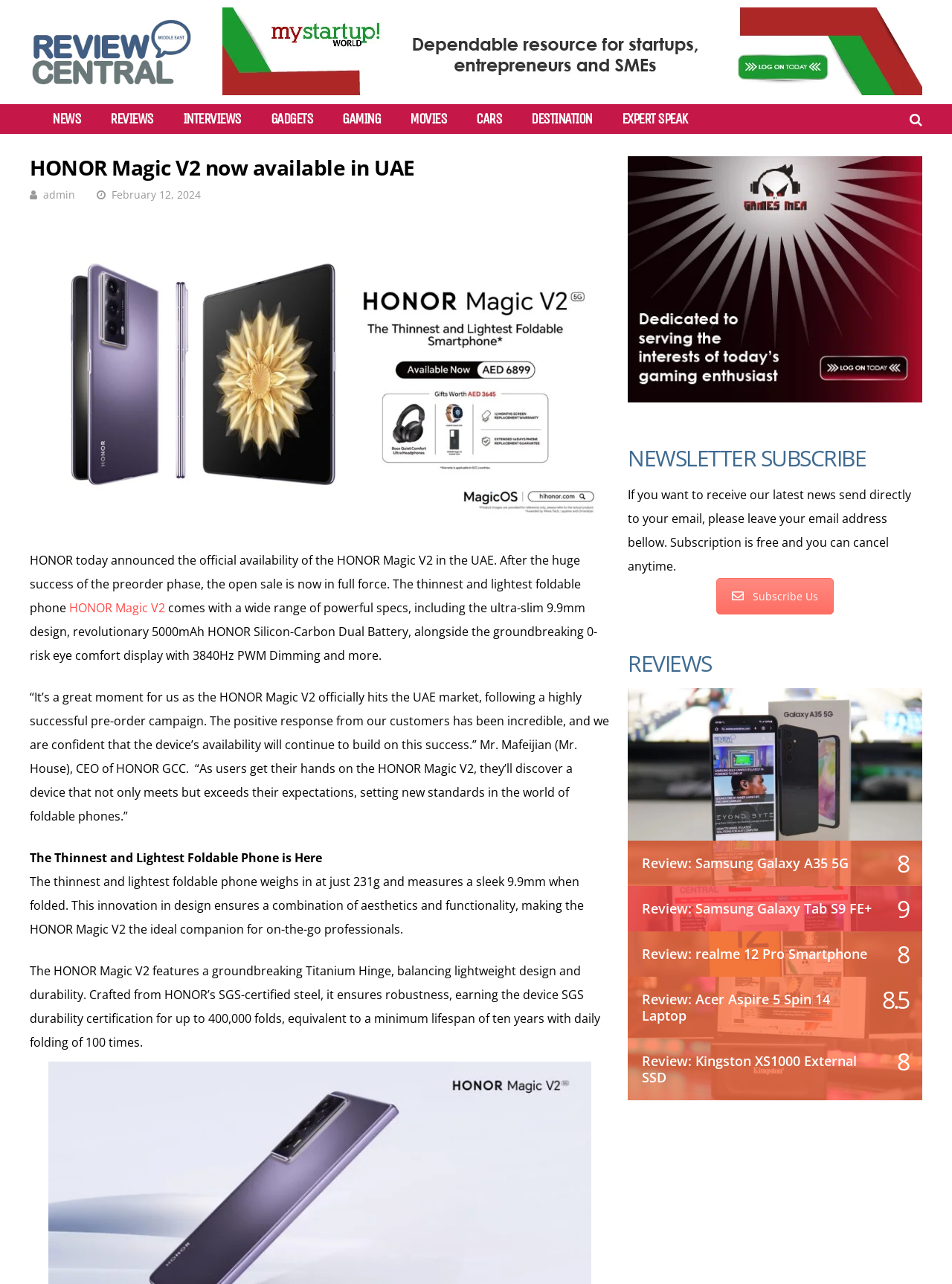Using the element description: "Destination", determine the bounding box coordinates. The coordinates should be in the format [left, top, right, bottom], with values between 0 and 1.

[0.558, 0.087, 0.621, 0.098]